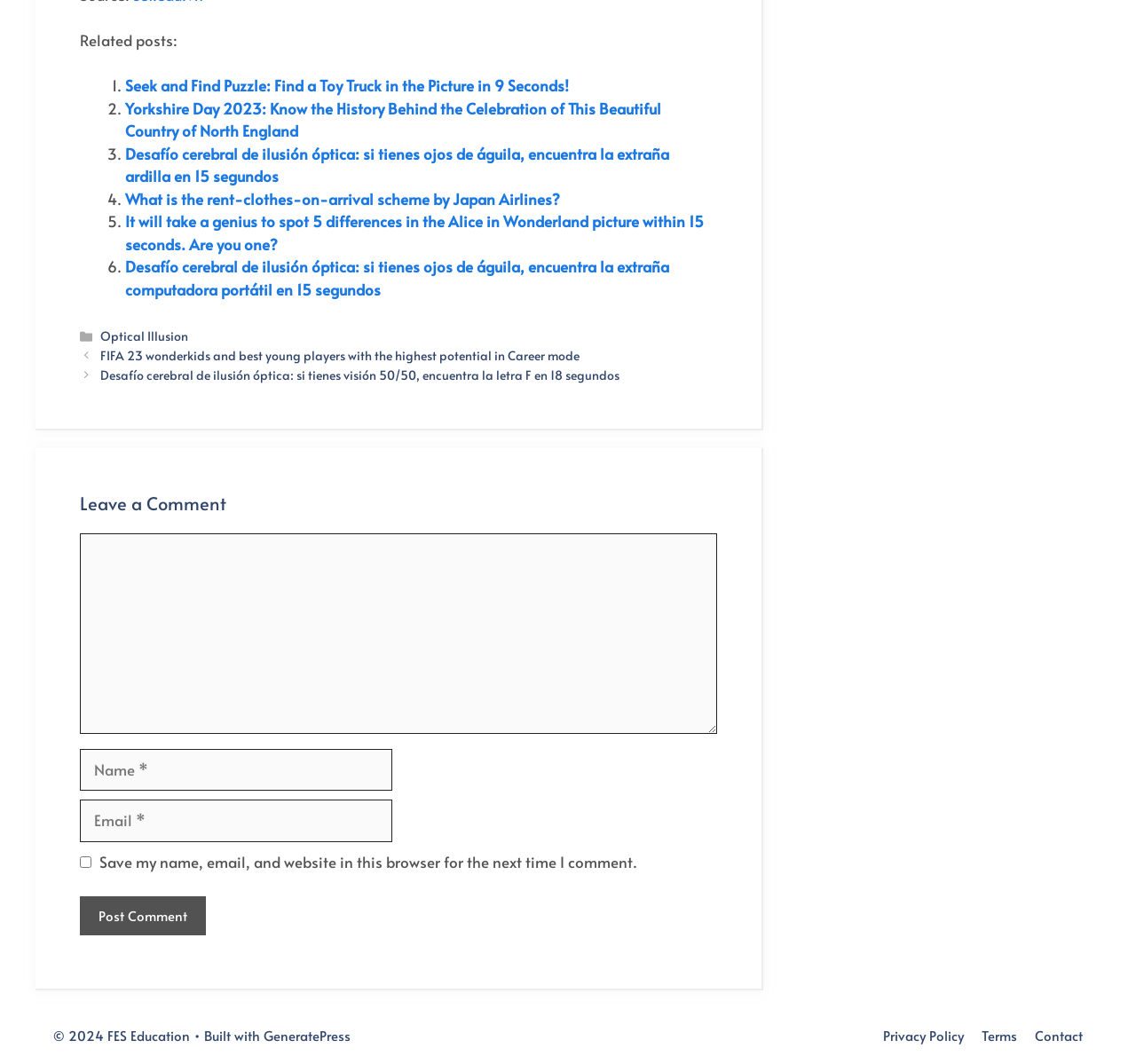Locate the bounding box coordinates of the UI element described by: "Privacy Policy". Provide the coordinates as four float numbers between 0 and 1, formatted as [left, top, right, bottom].

[0.777, 0.964, 0.848, 0.982]